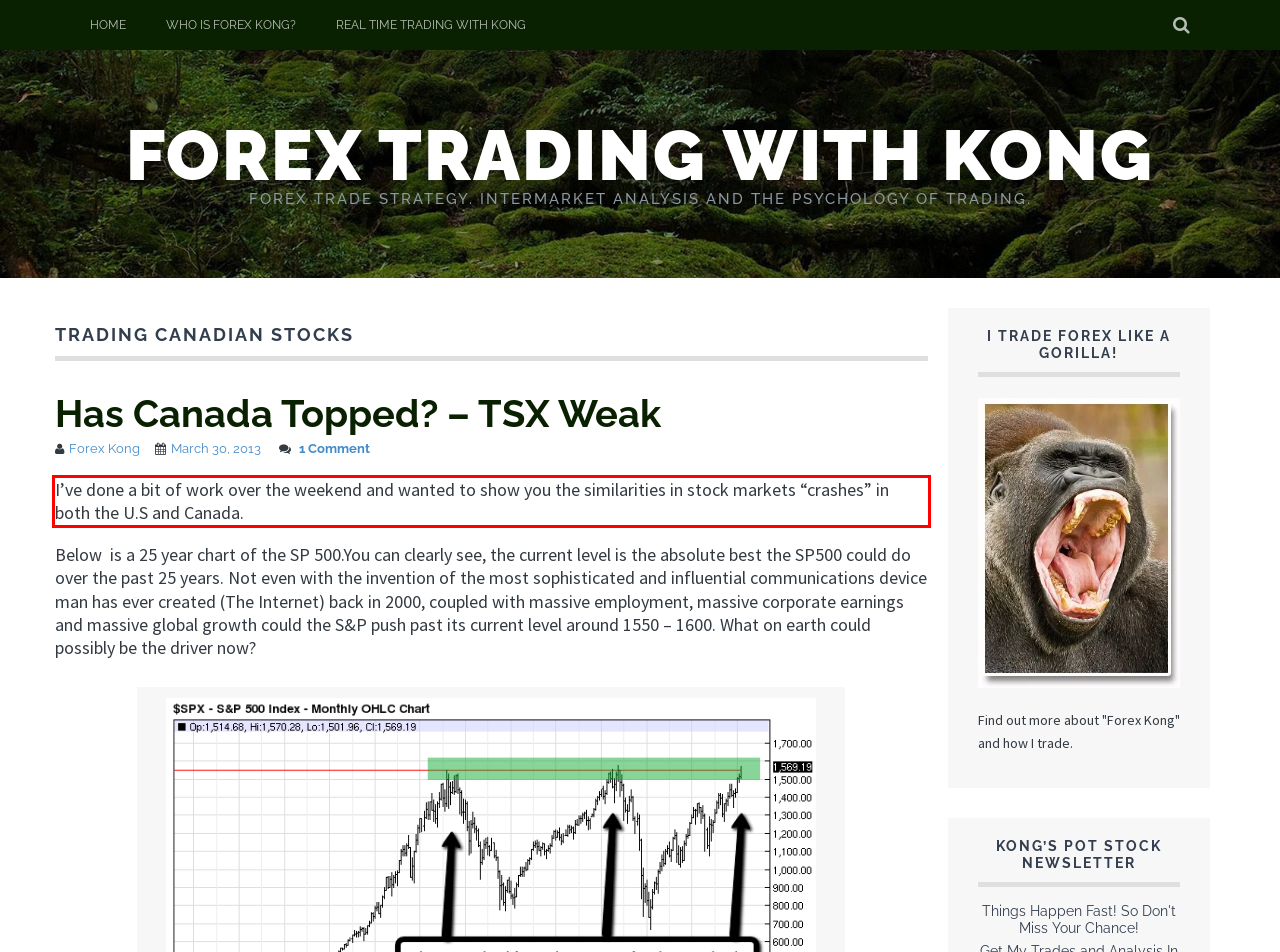Please examine the screenshot of the webpage and read the text present within the red rectangle bounding box.

I’ve done a bit of work over the weekend and wanted to show you the similarities in stock markets “crashes” in both the U.S and Canada.